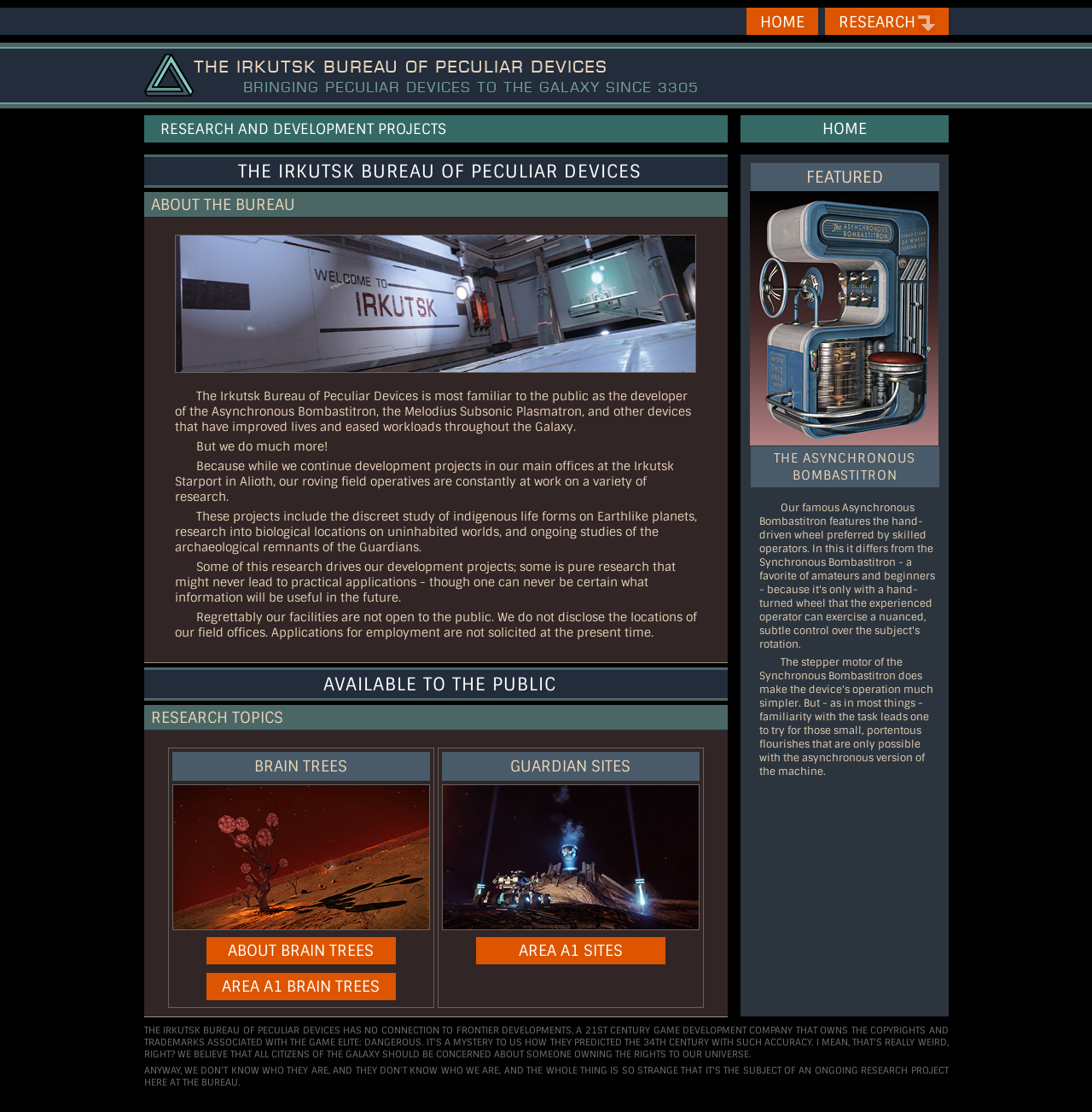Summarize the contents and layout of the webpage in detail.

The webpage is about the Irkutsk Bureau of Peculiar Devices, a company that develops and researches peculiar devices. At the top of the page, there is a large image taking up most of the width, with a smaller image to its left. Below these images, there are three lines of text: "THE IRKUTSK BUREAU OF PECULIAR DEVICES", "BRINGING PECULIAR DEVICES TO THE GA", and "AXY SINCE 3305".

To the left of the page, there are several sections of text and images. The first section has a heading "RESEARCH AND DEVELOPMENT PROJECTS" and a smaller image below it. The second section has a heading "ABOUT THE BUREAU" and a larger image below it. The third section has a heading "AVAILABLE TO THE PUBLIC" and a list of research topics, including "BRAIN TREES" and "GUARDIAN SITES", each with a link and an image.

On the right side of the page, there are several links and images. At the top, there is a link to "The Irkutsk Bureau of Peculiar Devices" with an image next to it. Below this, there is a section of text describing the company's research and development projects, including the Asynchronous Bombastitron and other devices. Further down, there are more links and images related to the company's research topics, including "BRAIN TREES" and "GUARDIAN SITES".

Overall, the page has a mix of images, headings, and text, with a focus on showcasing the company's research and development projects and providing information about its activities.